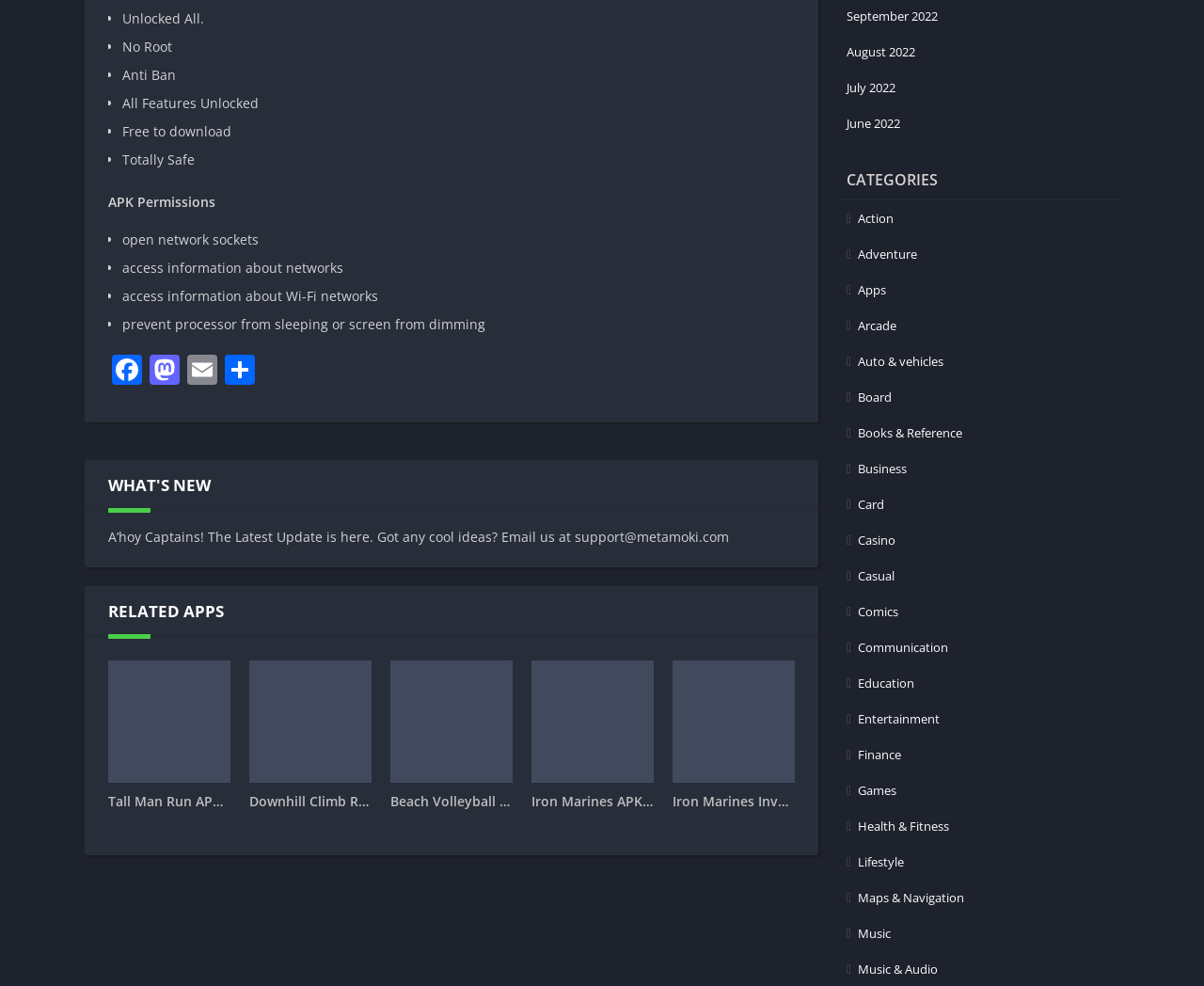Kindly provide the bounding box coordinates of the section you need to click on to fulfill the given instruction: "View September 2022 updates".

[0.703, 0.008, 0.779, 0.025]